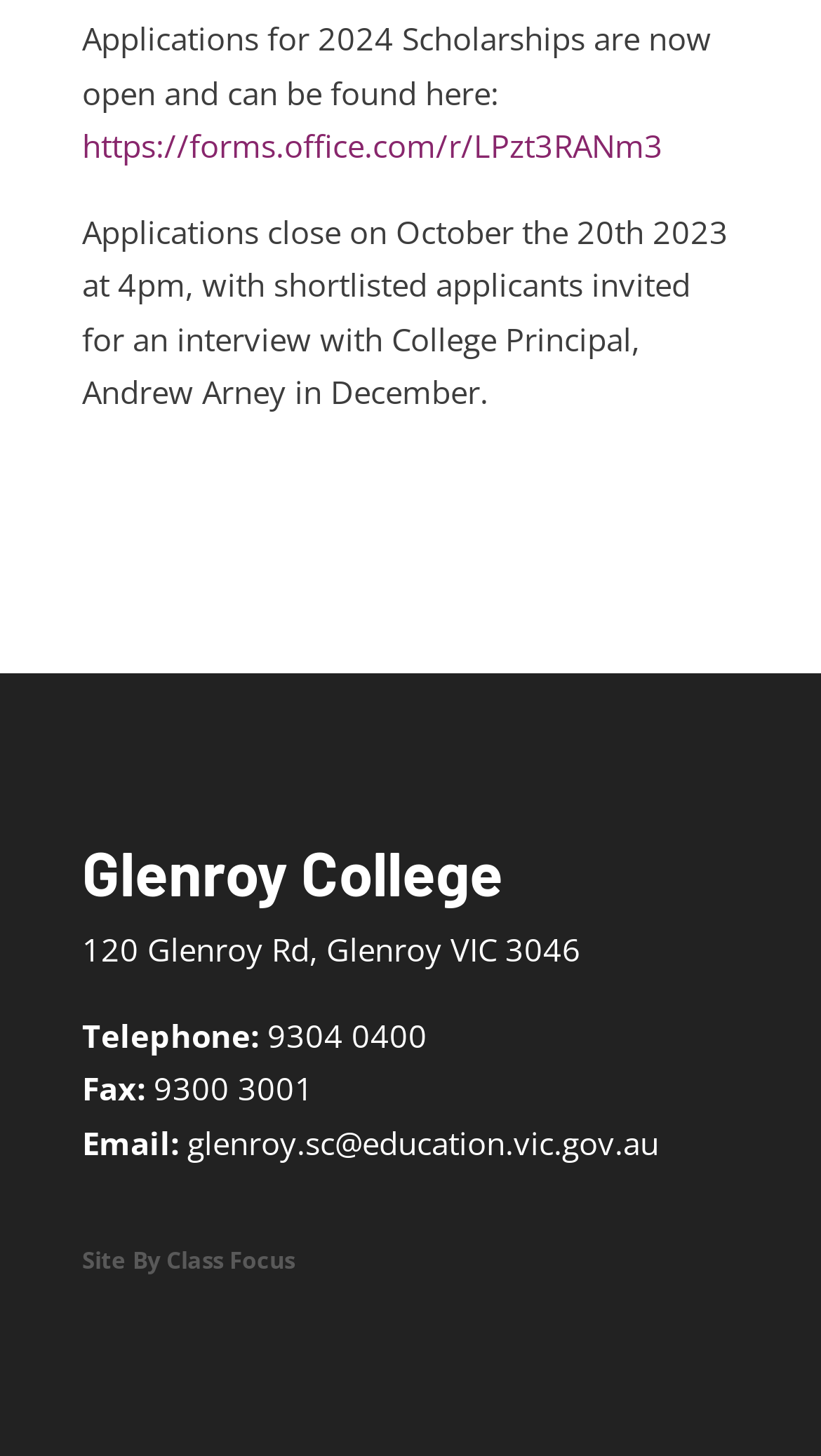Give a one-word or short-phrase answer to the following question: 
What is the phone number of Glenroy College?

9304 0400